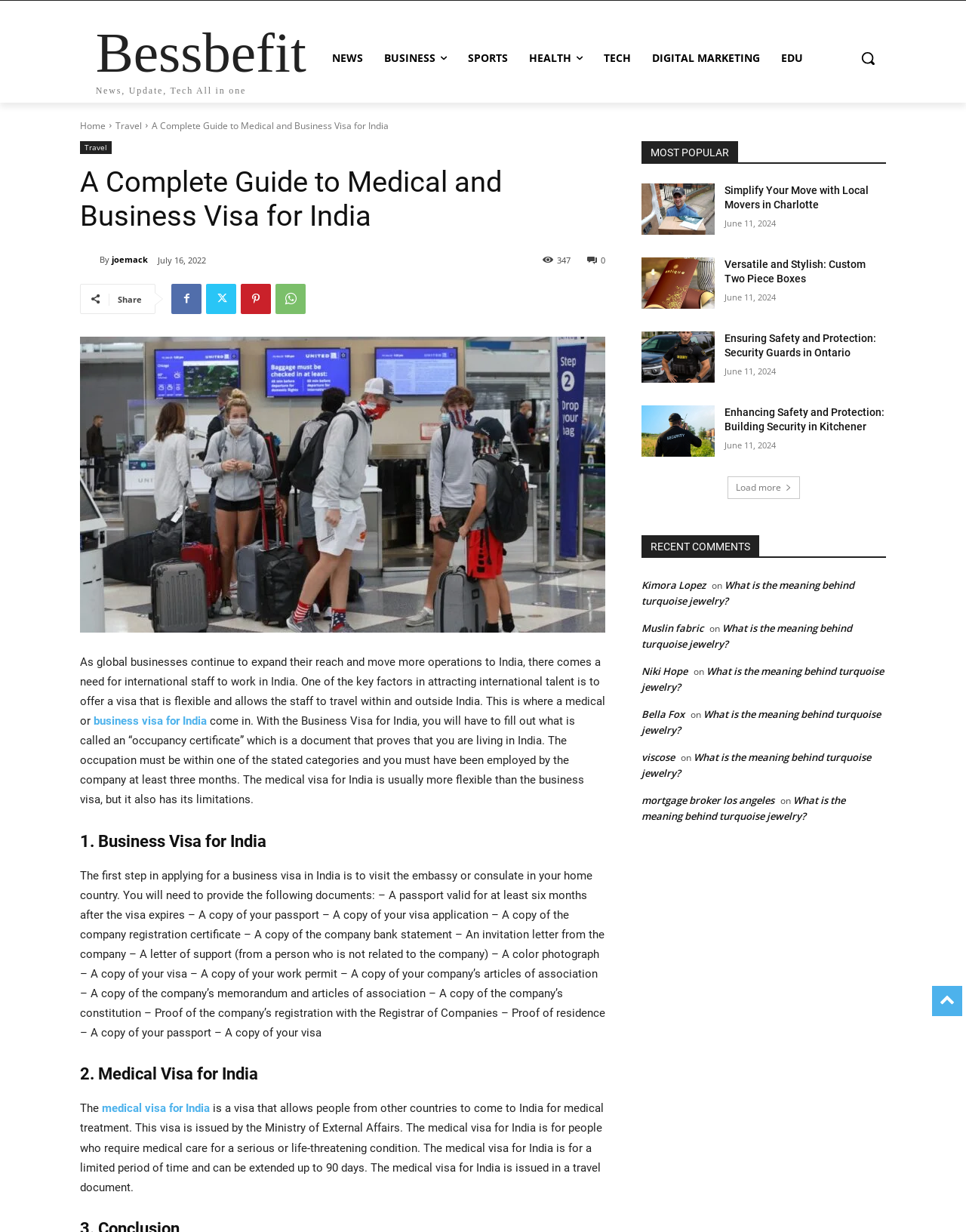From the element description: "Digital Marketing", extract the bounding box coordinates of the UI element. The coordinates should be expressed as four float numbers between 0 and 1, in the order [left, top, right, bottom].

[0.664, 0.033, 0.798, 0.062]